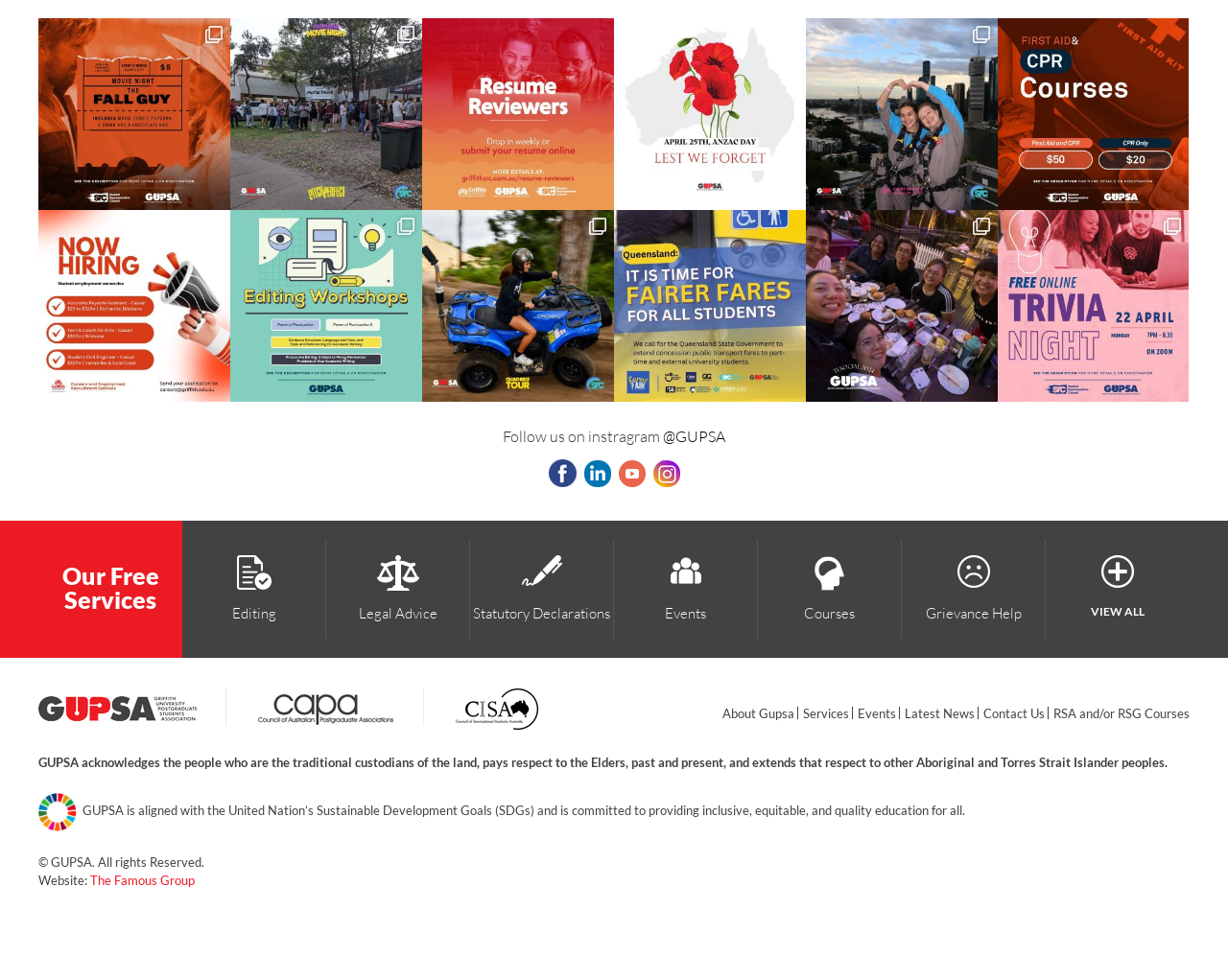What is the name of the company that developed the website?
Answer the question with a detailed and thorough explanation.

The question can be answered by looking at the static text that says 'Website: The Famous Group' at the bottom of the webpage.